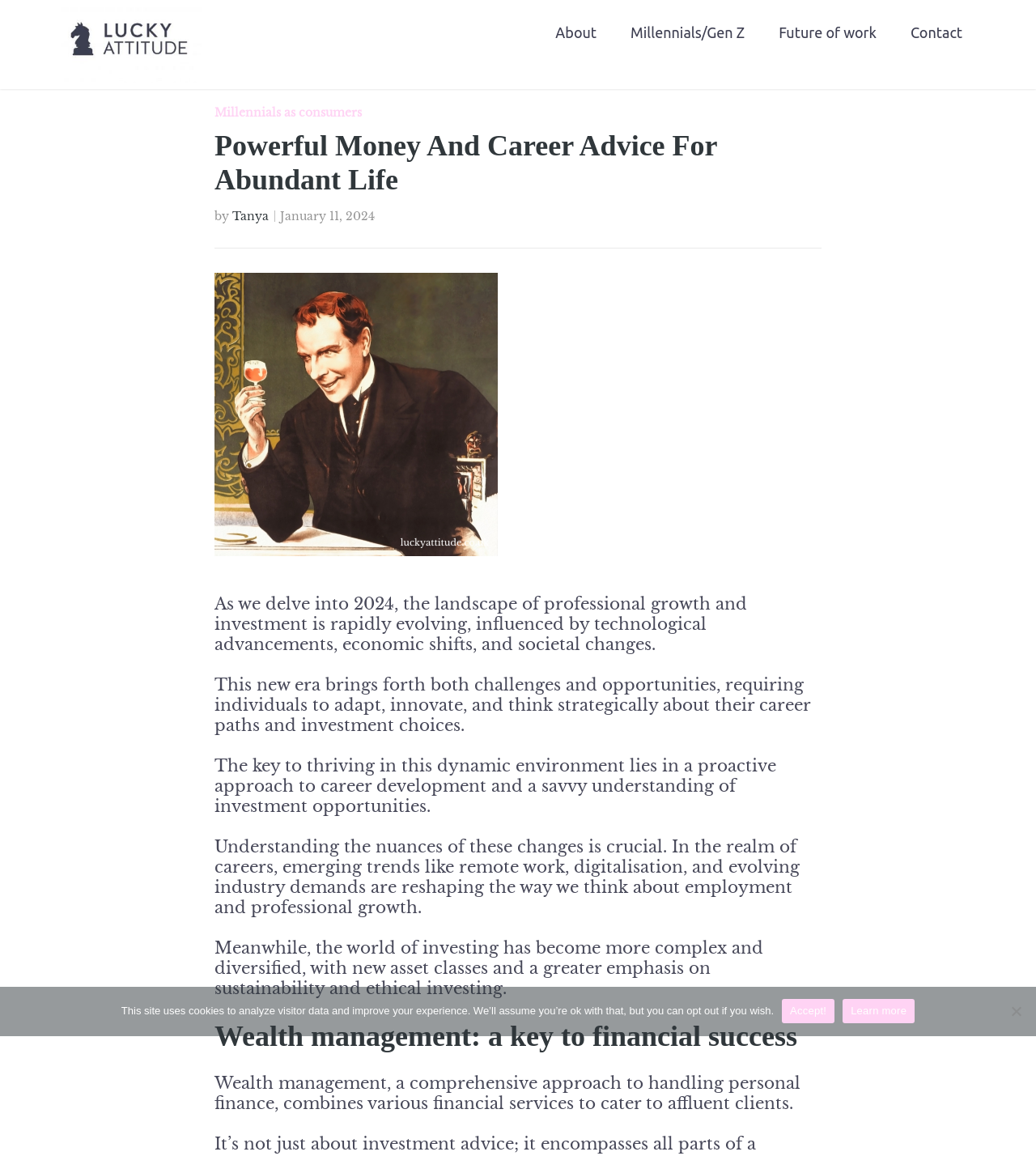What is the date of the article?
Respond to the question with a single word or phrase according to the image.

January 11, 2024